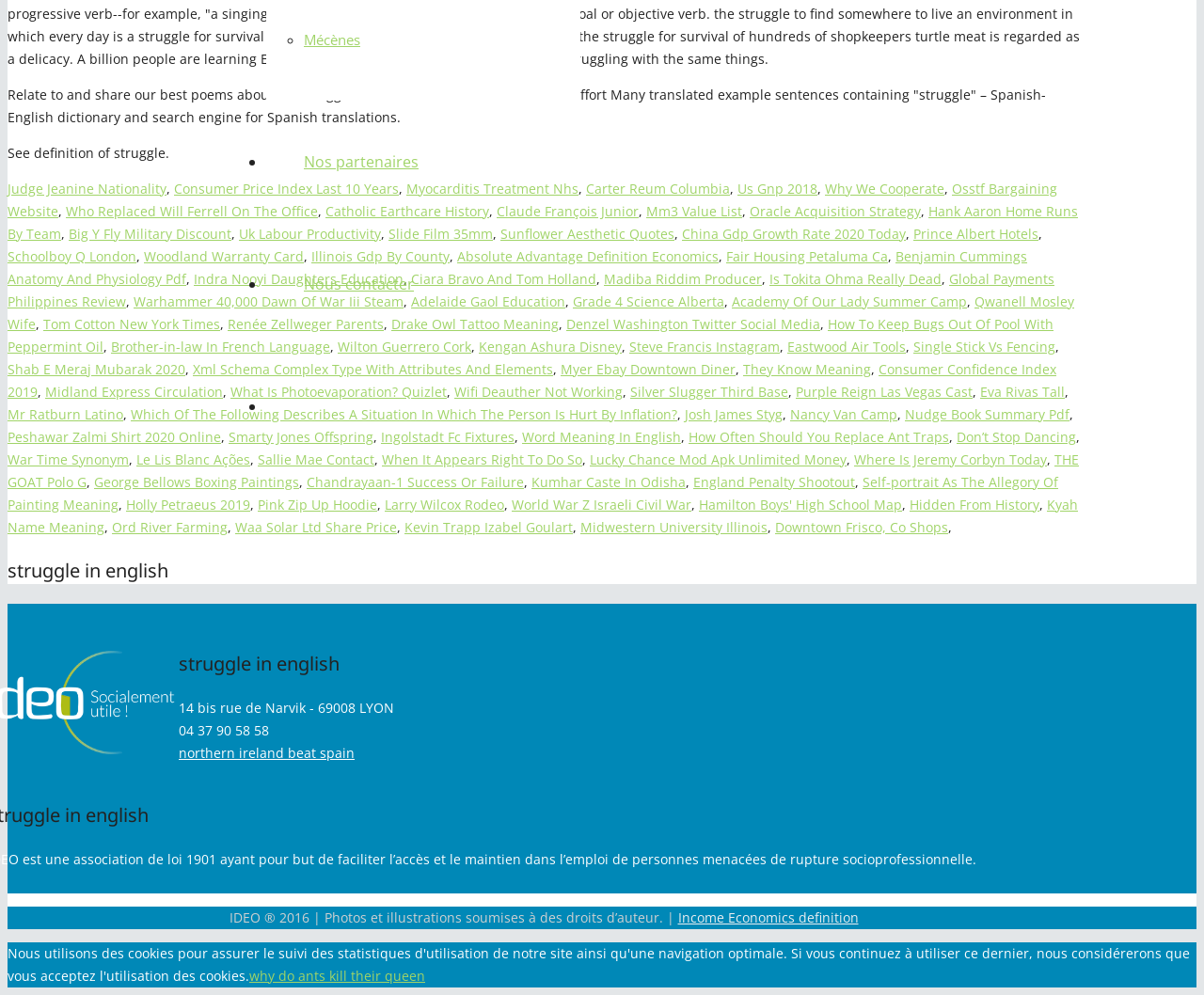Bounding box coordinates must be specified in the format (top-left x, top-left y, bottom-right x, bottom-right y). All values should be floating point numbers between 0 and 1. What are the bounding box coordinates of the UI element described as: Slide Film 35mm

[0.323, 0.226, 0.409, 0.244]